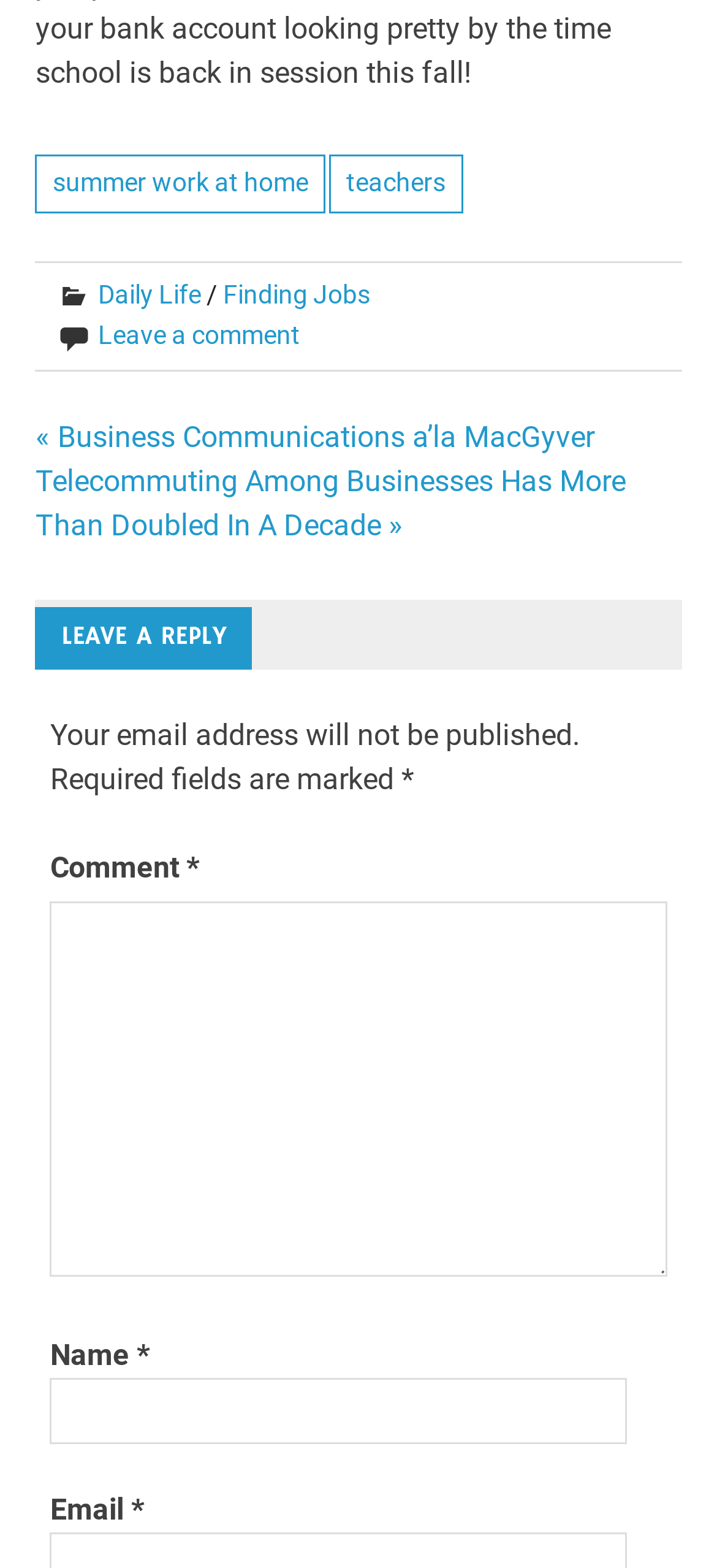Respond with a single word or phrase to the following question:
How many navigation links are there?

2